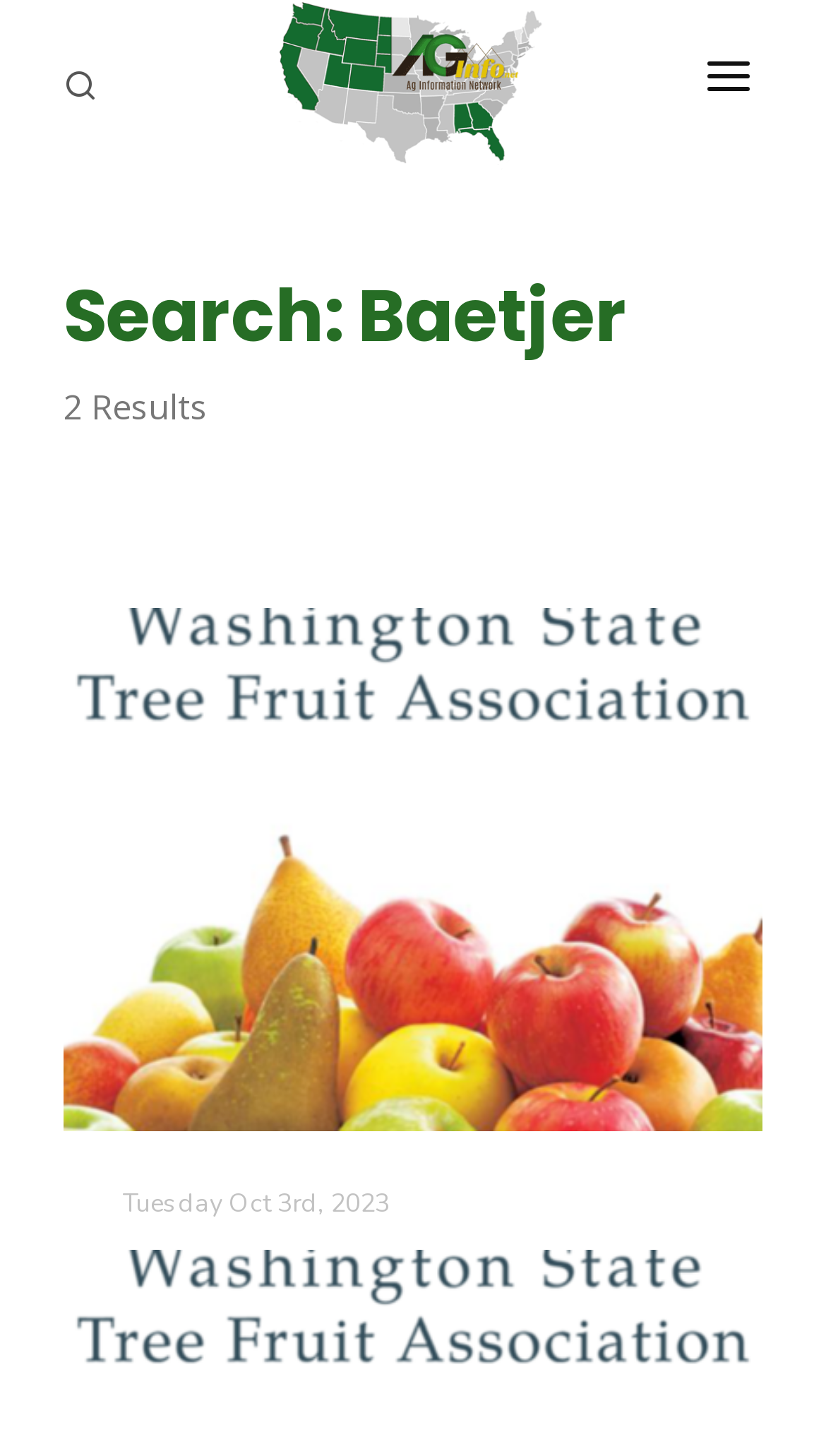Using the information from the screenshot, answer the following question thoroughly:
What is the date mentioned in the search result?

The search result has a static text 'Tuesday Oct 3rd, 2023', which is likely the date related to the search result.